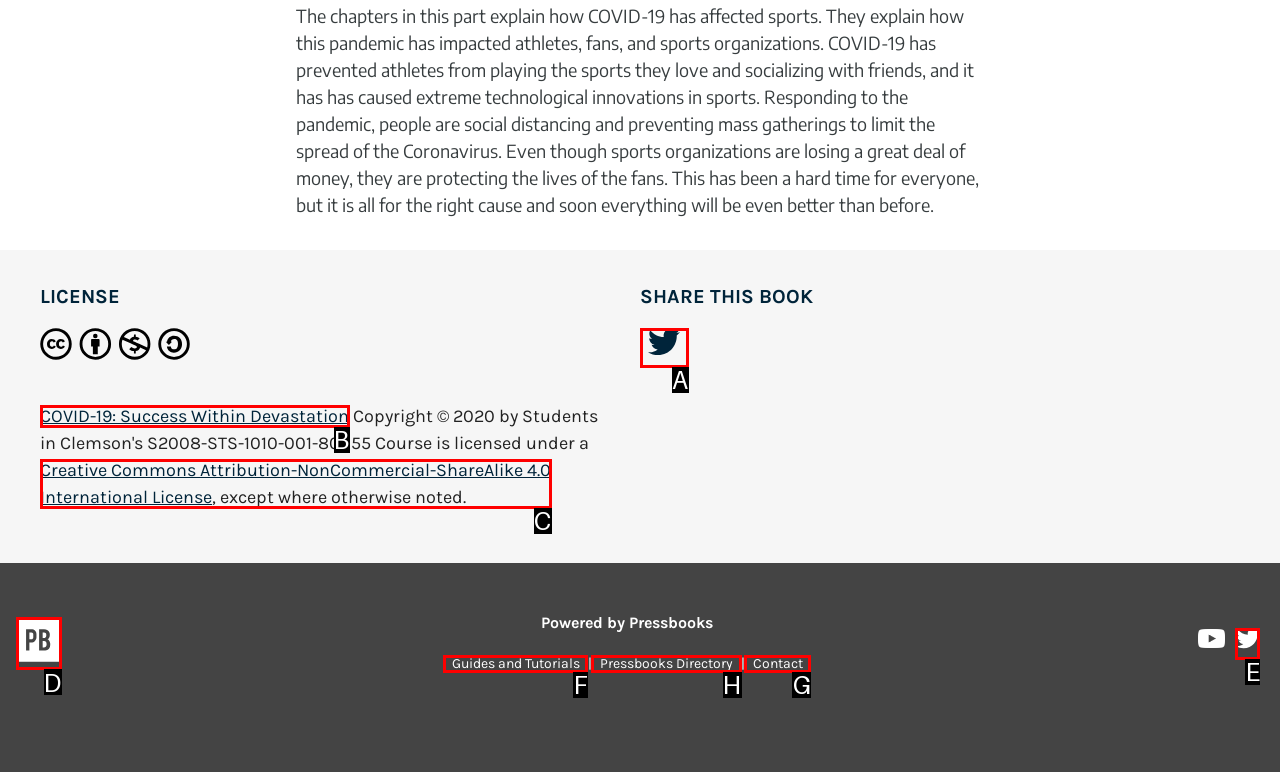Determine the HTML element to be clicked to complete the task: Visit the Pressbooks directory. Answer by giving the letter of the selected option.

H